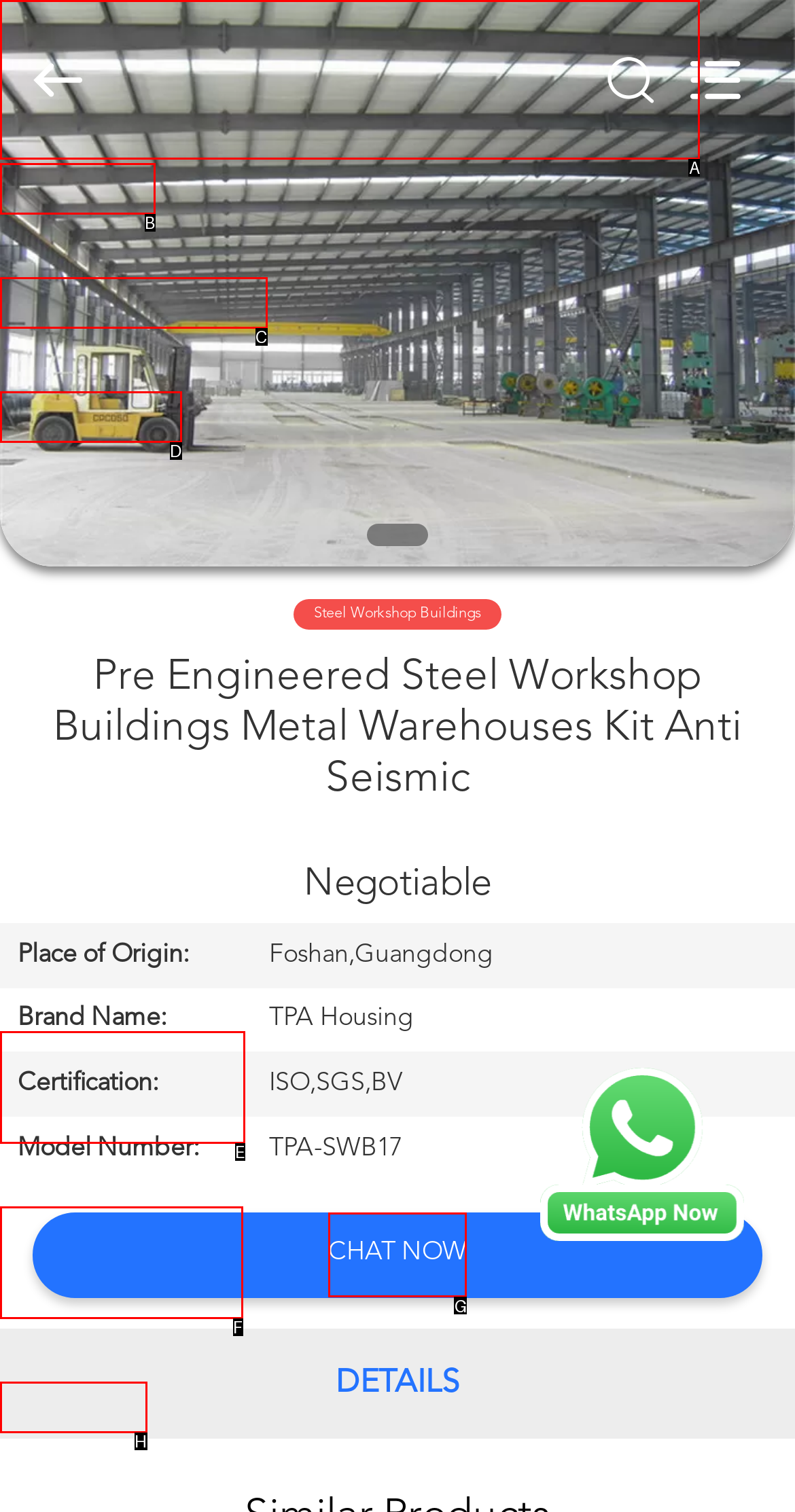Select the HTML element that needs to be clicked to carry out the task: Chat with us
Provide the letter of the correct option.

G